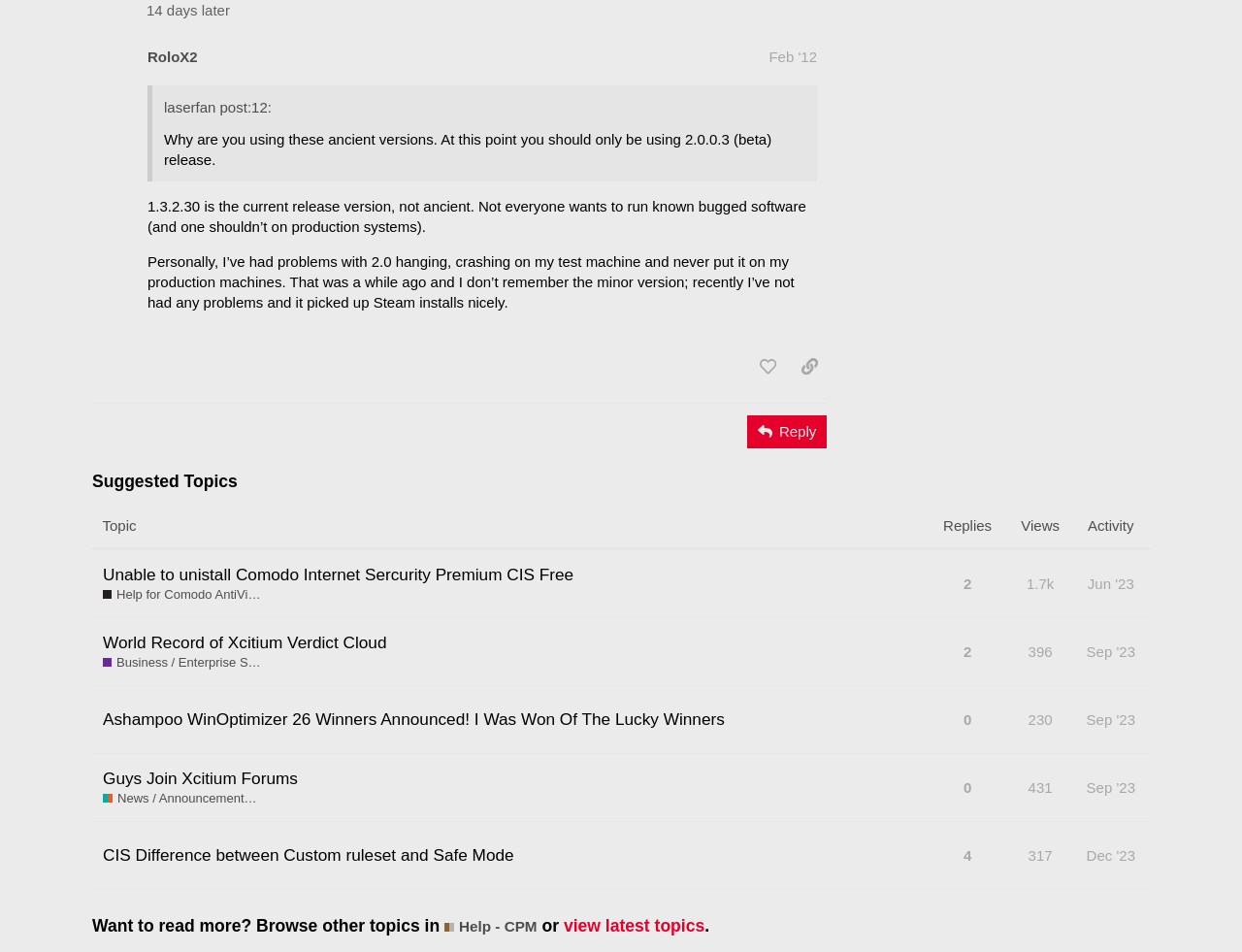Indicate the bounding box coordinates of the element that needs to be clicked to satisfy the following instruction: "Browse other topics in Help - CPM". The coordinates should be four float numbers between 0 and 1, i.e., [left, top, right, bottom].

[0.358, 0.964, 0.432, 0.983]